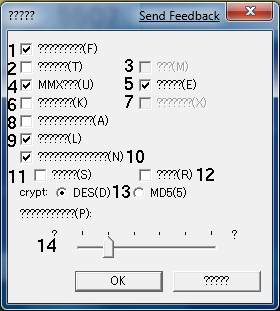Generate a detailed caption that describes the image.

The image depicts a dialog window for "General options" in a software application. The window is titled with "??????" at the top left, suggesting it may be a placeholder title. This dialog includes several checkboxes and a slider, indicating various configurable options for the user.

Key elements visible in the dialog include:

1. **Checkboxes**: There are several checkbox options labeled from 1 to 14, allowing users to enable or disable specific features. Some options seem to relate to cryptographic settings and program behavior, including options for case sensitivity and using different cryptographic algorithms like DES or MD5.

2. **Slider**: At the bottom of the dialog, there is a slider labeled `14`, presumably used for adjusting a setting related to the options listed above.

3. **Buttons**: The window features an "OK" button for confirming selections, along with another button labeled "?????", which likely serves another function, but its purpose is unclear due to the vague labeling.

This interface suggests a focus on user customization, allowing adjustments to the program's functionality and performance in a detailed manner.